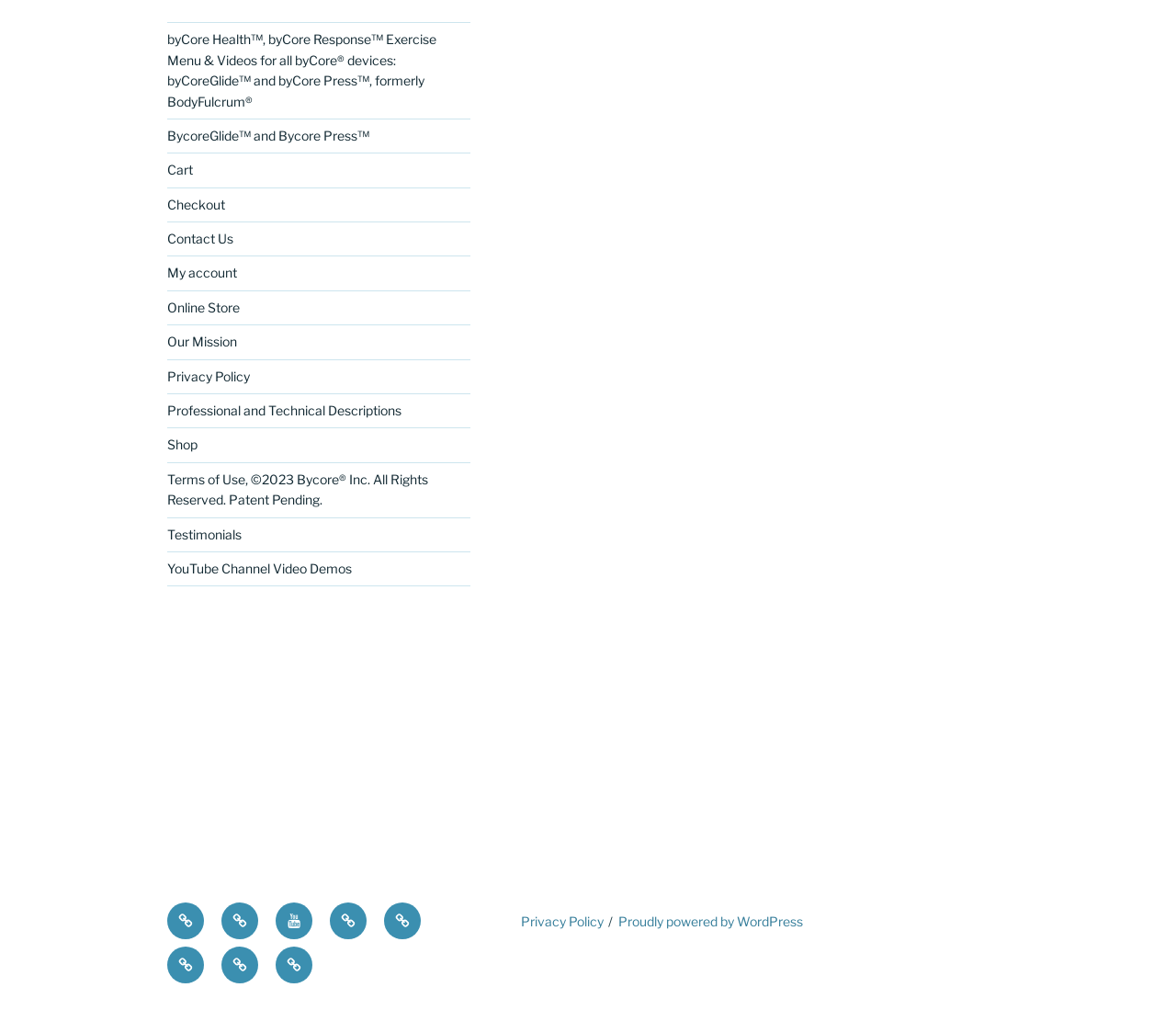Please respond in a single word or phrase: 
What is the last link in the top navigation menu?

Terms of Use